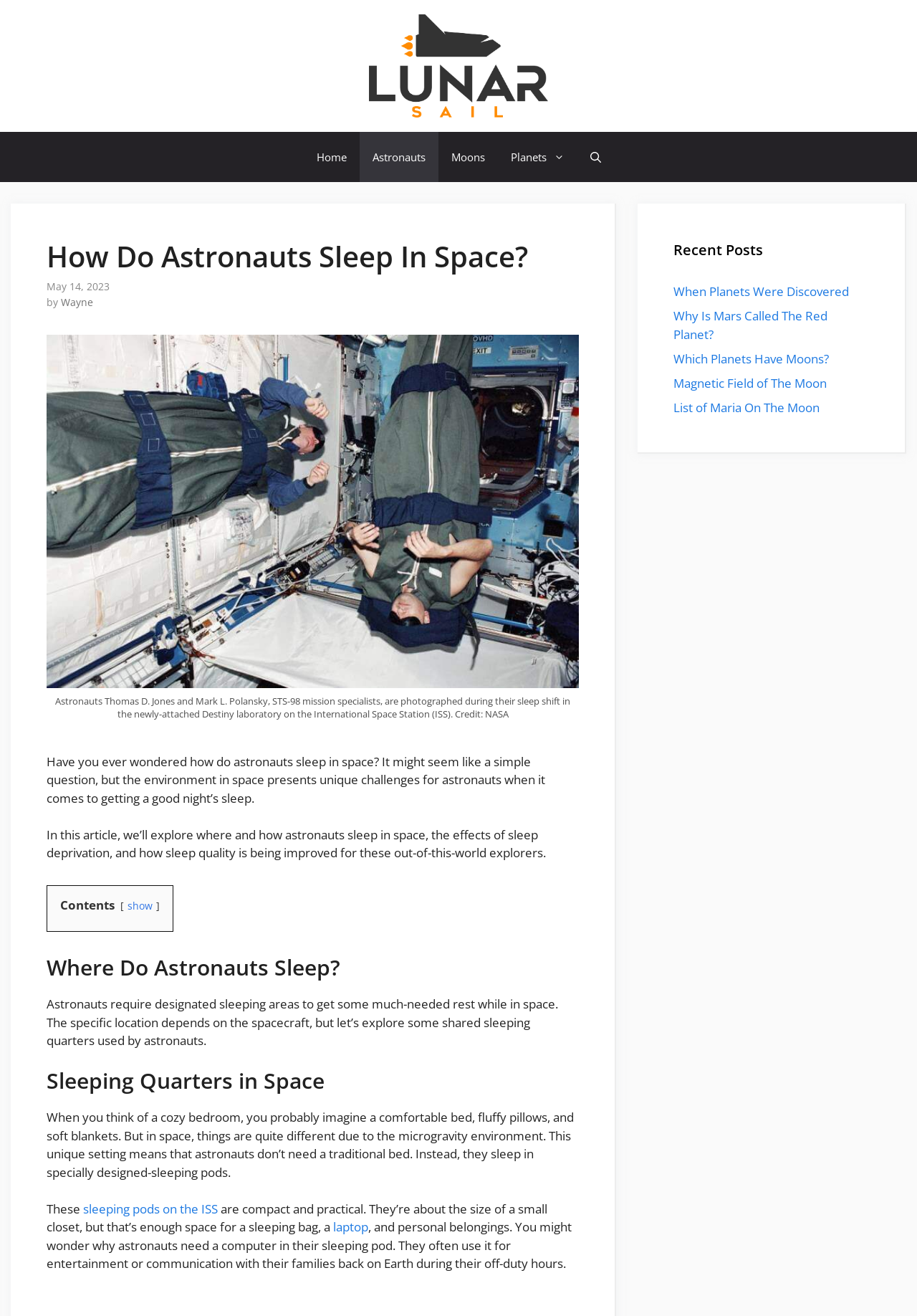What is the size of a sleeping pod on the ISS?
Look at the image and construct a detailed response to the question.

The article describes the sleeping pods on the ISS as compact and practical, and mentions that they are about the size of a small closet, which is enough space for a sleeping bag, a laptop, and personal belongings.